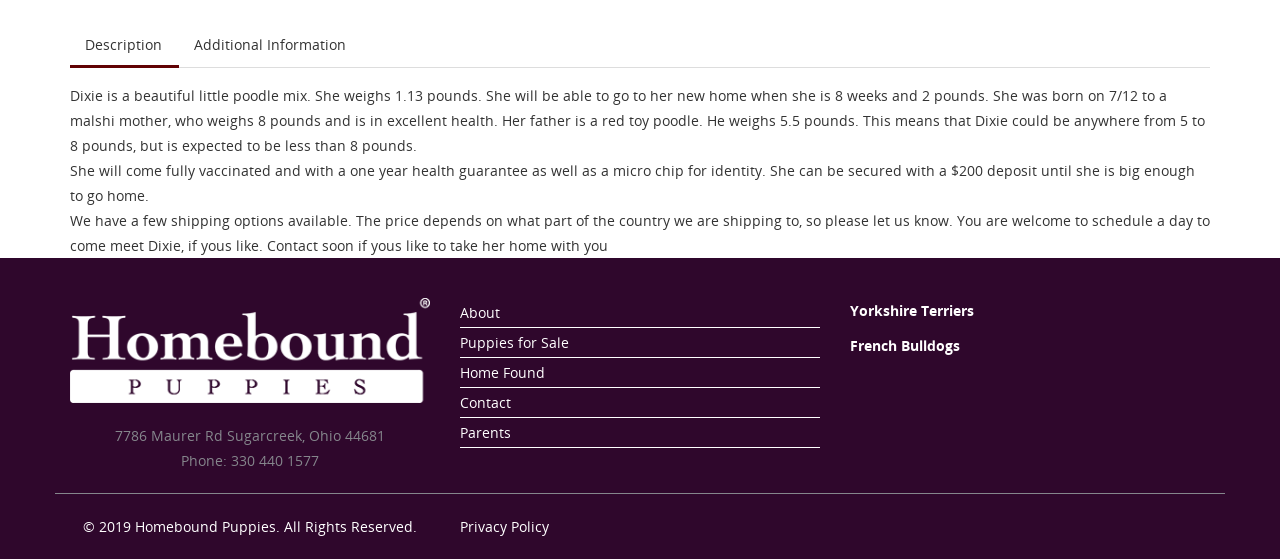How many phone numbers are listed?
Based on the image, please offer an in-depth response to the question.

There are two phone numbers listed: '330' and '440 1577', which can be found in the link element with bounding box coordinates [0.18, 0.807, 0.202, 0.841] and the StaticText element with bounding box coordinates [0.202, 0.807, 0.249, 0.841], respectively.